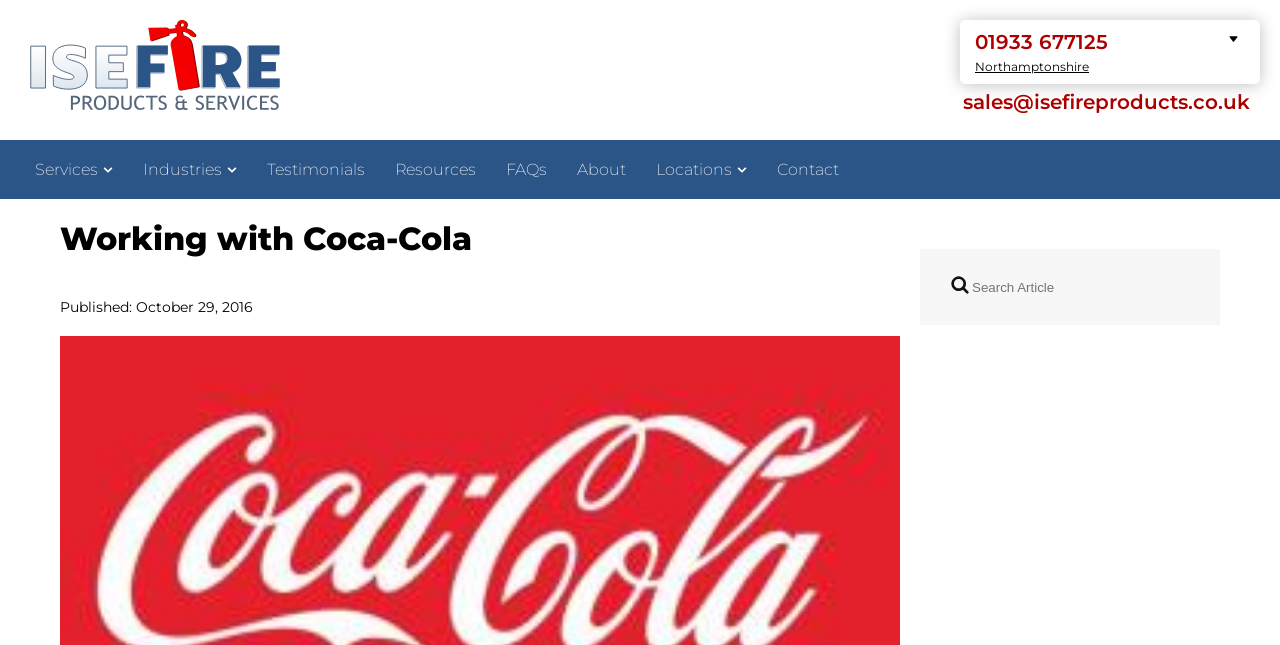Find the bounding box of the UI element described as: "About". The bounding box coordinates should be given as four float values between 0 and 1, i.e., [left, top, right, bottom].

[0.451, 0.217, 0.489, 0.309]